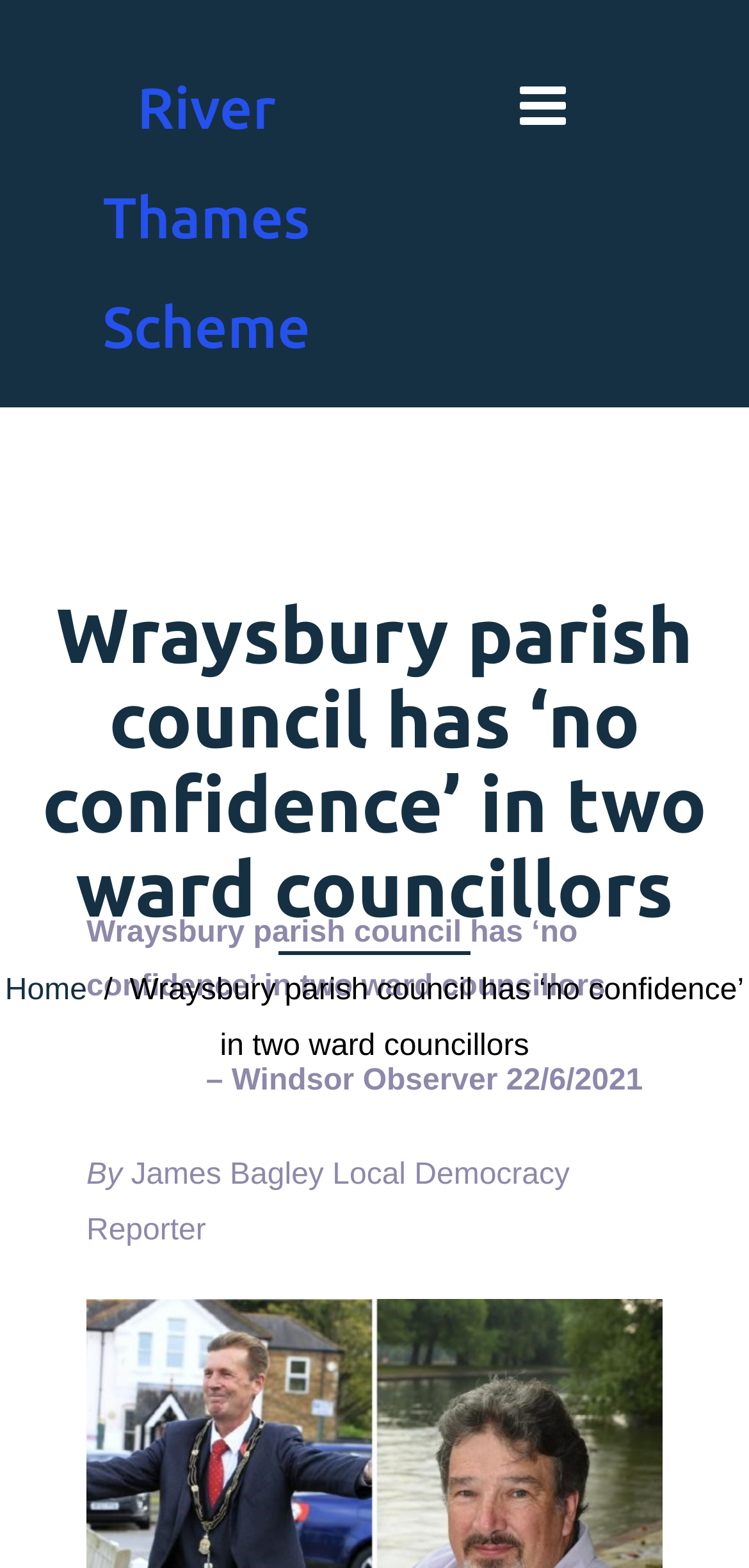Offer an extensive depiction of the webpage and its key elements.

The webpage appears to be a news article page. At the top, there is a heading that reads "River Thames Scheme" which is also a clickable link. Below this heading, there is a larger heading that spans the entire width of the page, stating "Wraysbury parish council has ‘no confidence’ in two ward councillors". 

A horizontal separator line is placed below this heading, dividing the page into two sections. On the lower section, there is a link to the "Home" page located at the top left corner. To the right of the "Home" link, there is a block of text that summarizes the article, including the title, date, and author. The title is "Wraysbury parish council has ‘no confidence’ in two ward councillors", and it is followed by the date "22/6/2021" and the publication name "Windsor Observer". The author's name, "James Bagley", is mentioned along with his title "Local Democracy Reporter".

At the bottom of this text block, there is an image link labeled "Image 3".